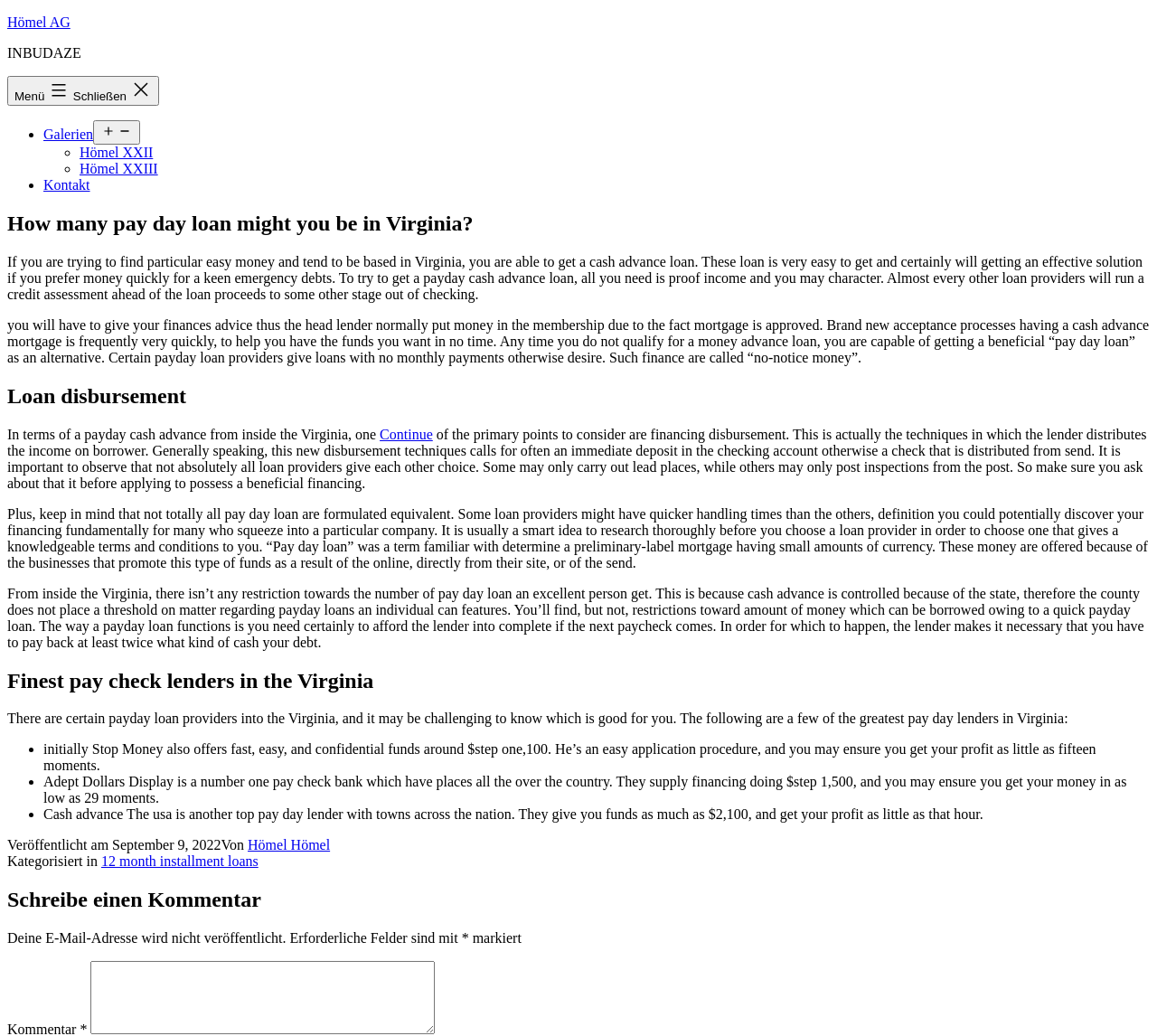Look at the image and write a detailed answer to the question: 
What is the purpose of a payday loan?

According to the webpage, a payday loan is a solution for emergency debt. It is a short-term loan that can be used to cover unexpected expenses or financial emergencies.